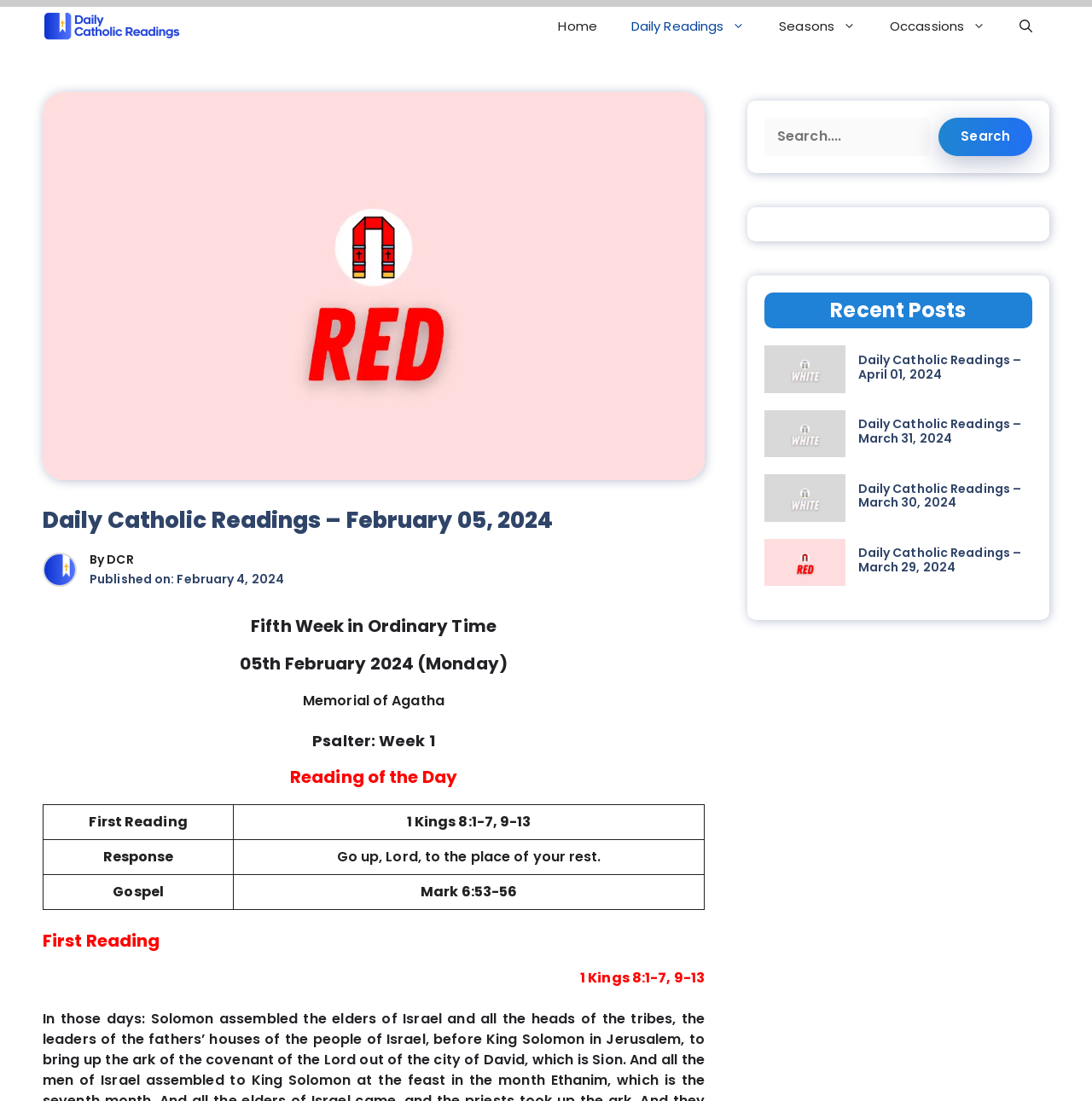Identify and extract the main heading from the webpage.

Daily Catholic Readings – February 05, 2024